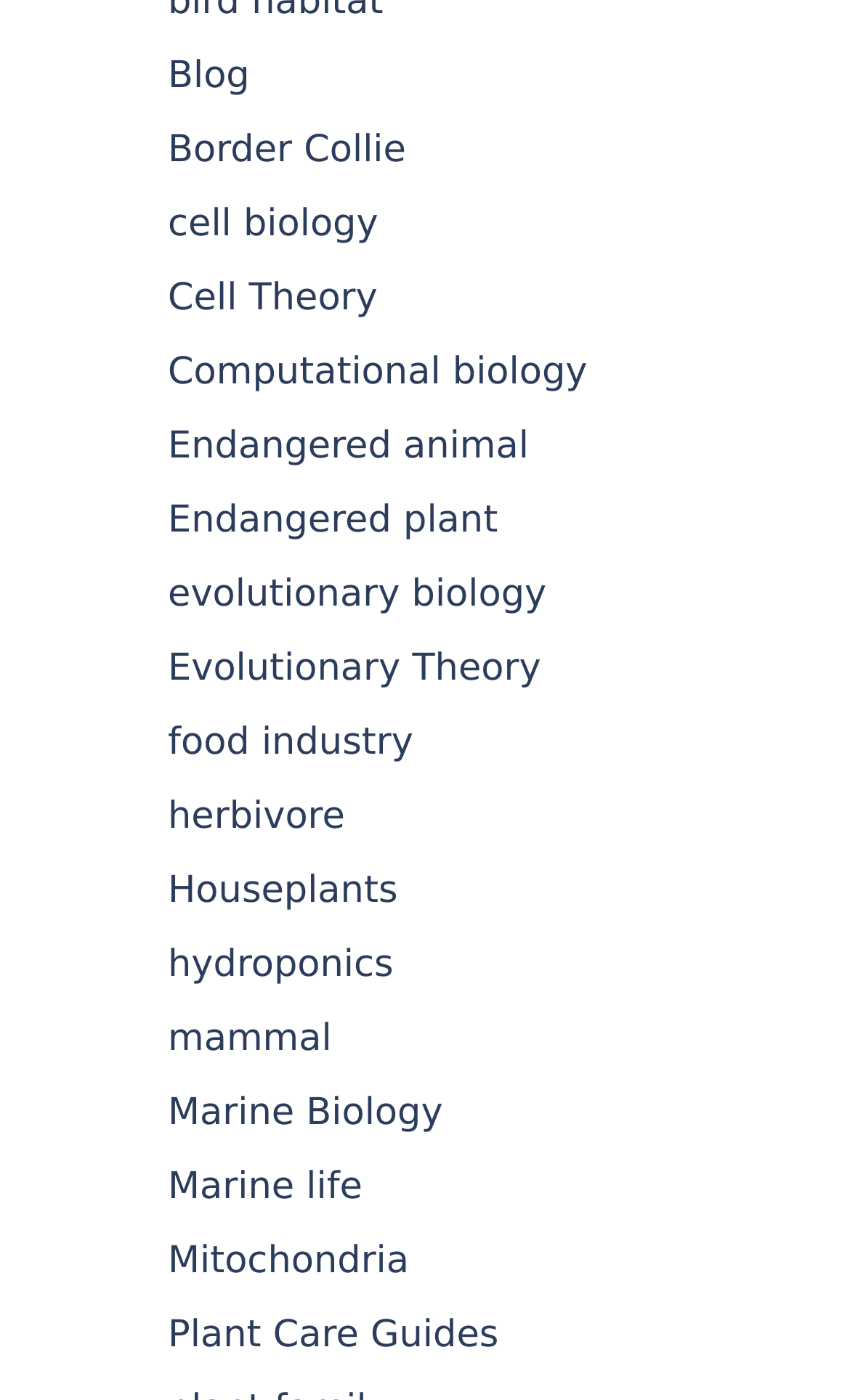Locate the bounding box coordinates of the element that needs to be clicked to carry out the instruction: "explore evolutionary biology". The coordinates should be given as four float numbers ranging from 0 to 1, i.e., [left, top, right, bottom].

[0.197, 0.41, 0.643, 0.441]